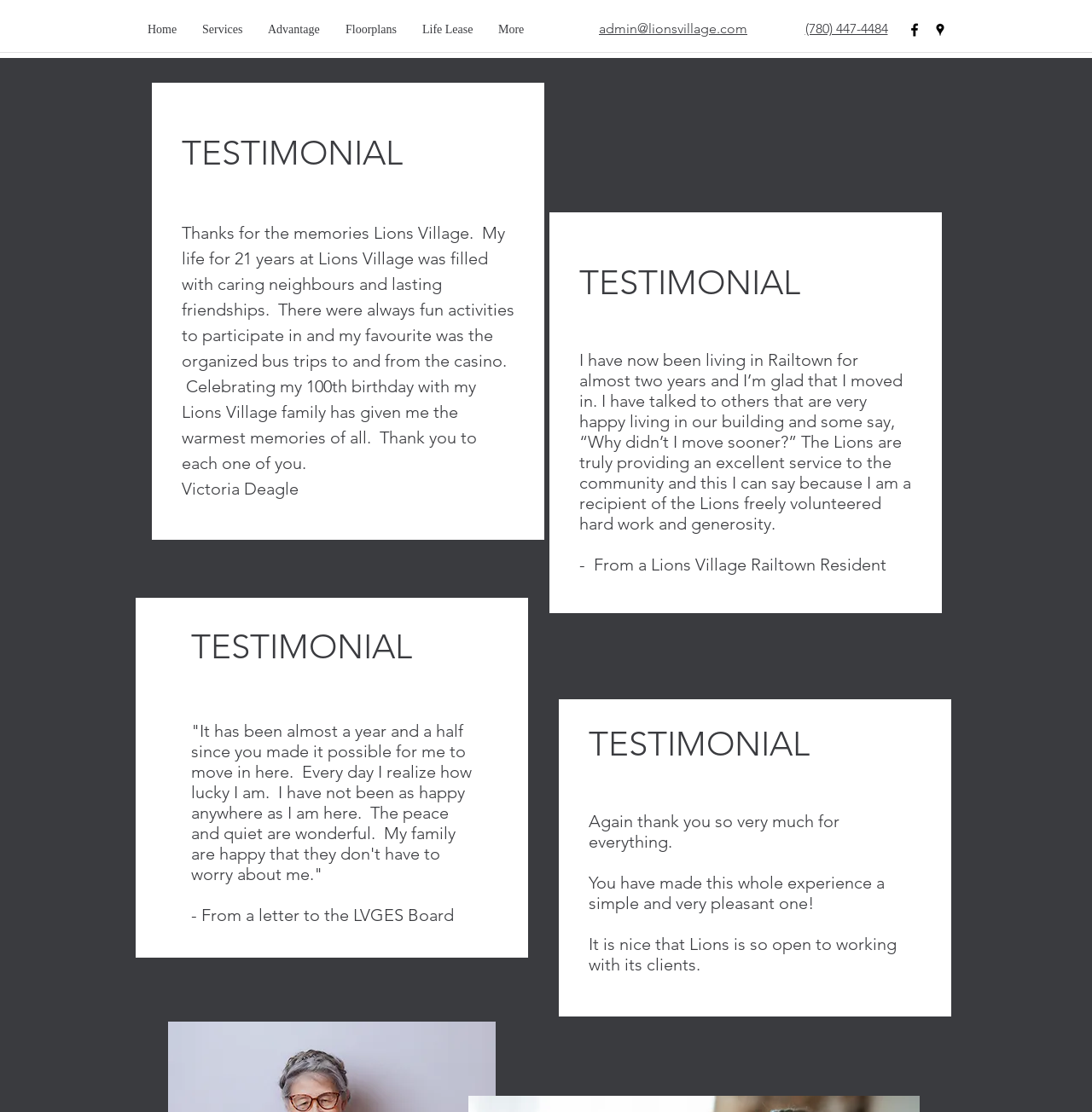From the element description Life Lease, predict the bounding box coordinates of the UI element. The coordinates must be specified in the format (top-left x, top-left y, bottom-right x, bottom-right y) and should be within the 0 to 1 range.

[0.375, 0.015, 0.445, 0.038]